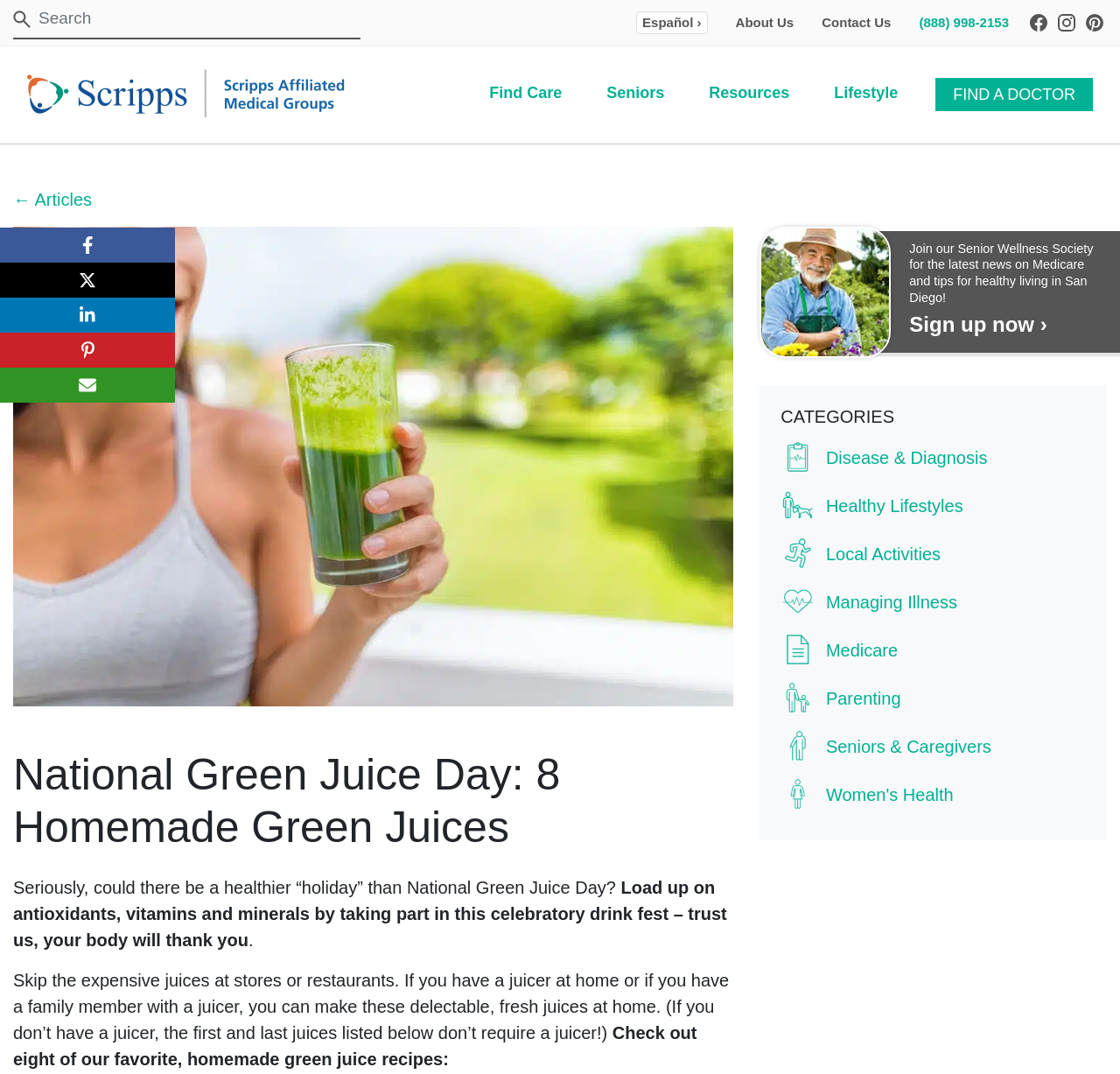Locate the bounding box coordinates of the clickable region necessary to complete the following instruction: "Find a doctor". Provide the coordinates in the format of four float numbers between 0 and 1, i.e., [left, top, right, bottom].

[0.835, 0.073, 0.976, 0.104]